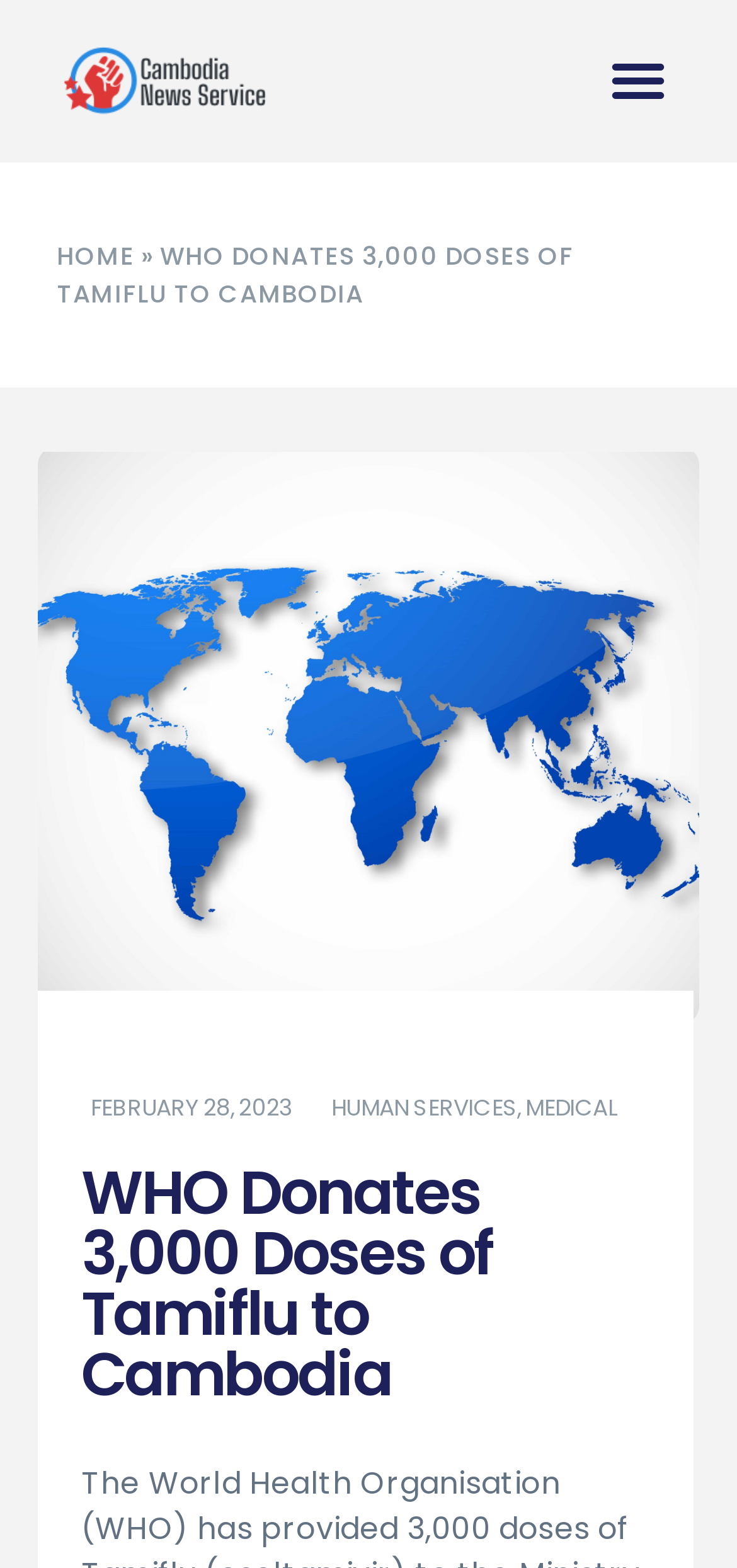Find the coordinates for the bounding box of the element with this description: "February 28, 2023".

[0.11, 0.696, 0.396, 0.718]